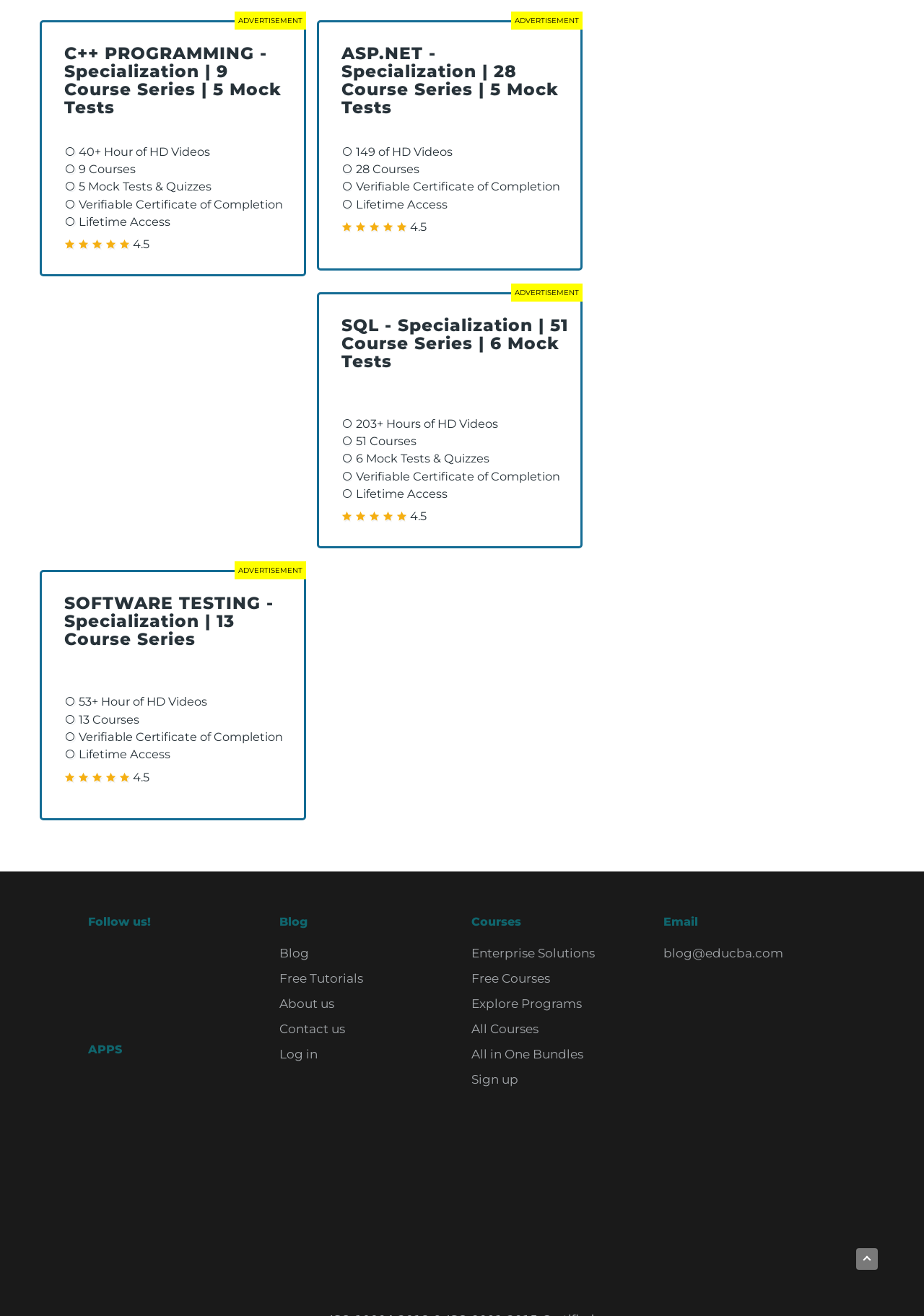Please locate the clickable area by providing the bounding box coordinates to follow this instruction: "Follow EDUCBA on Facebook".

[0.095, 0.719, 0.132, 0.742]